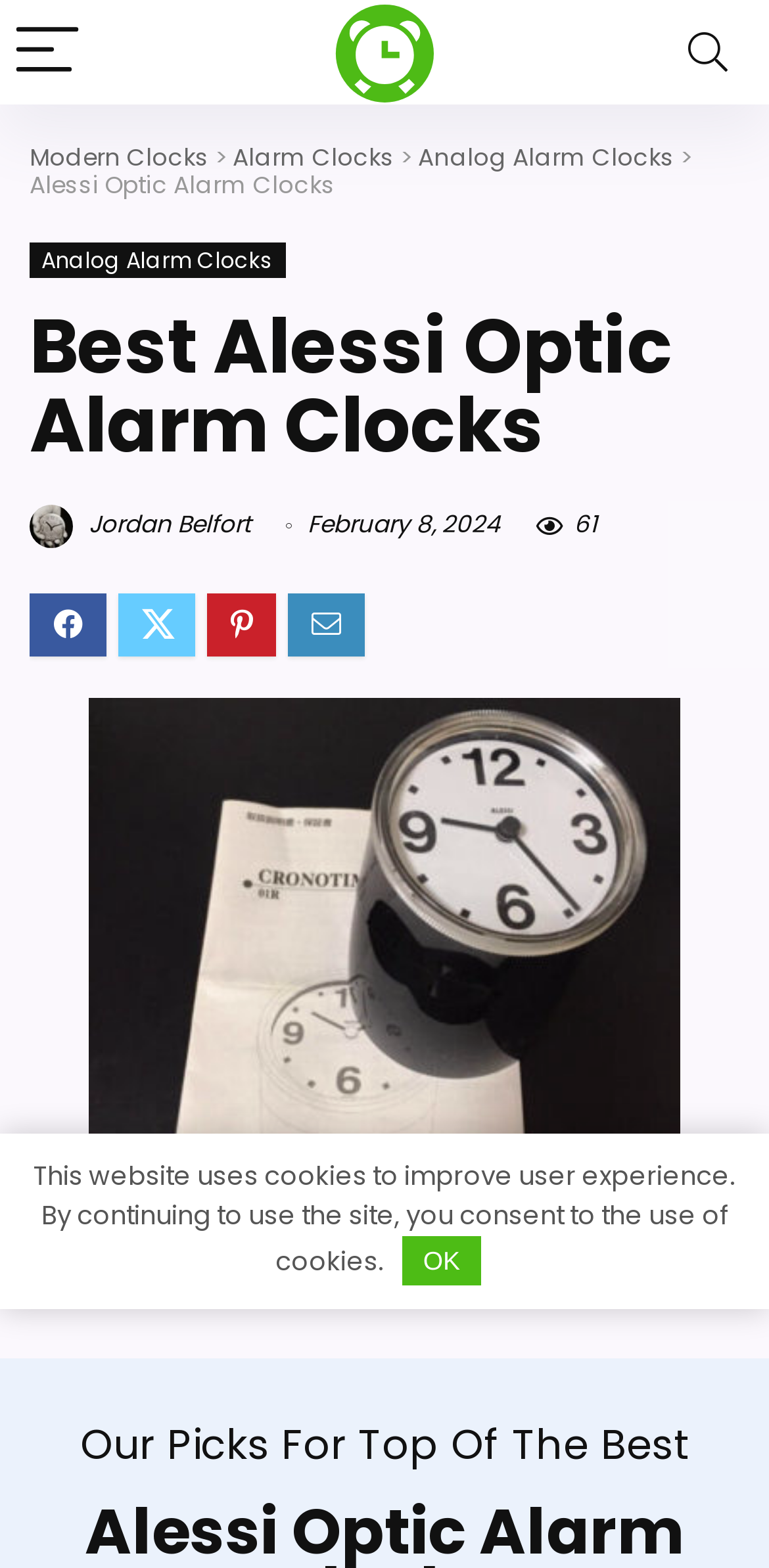Kindly respond to the following question with a single word or a brief phrase: 
What type of clocks are featured on this webpage?

Alessi Optic Alarm Clocks